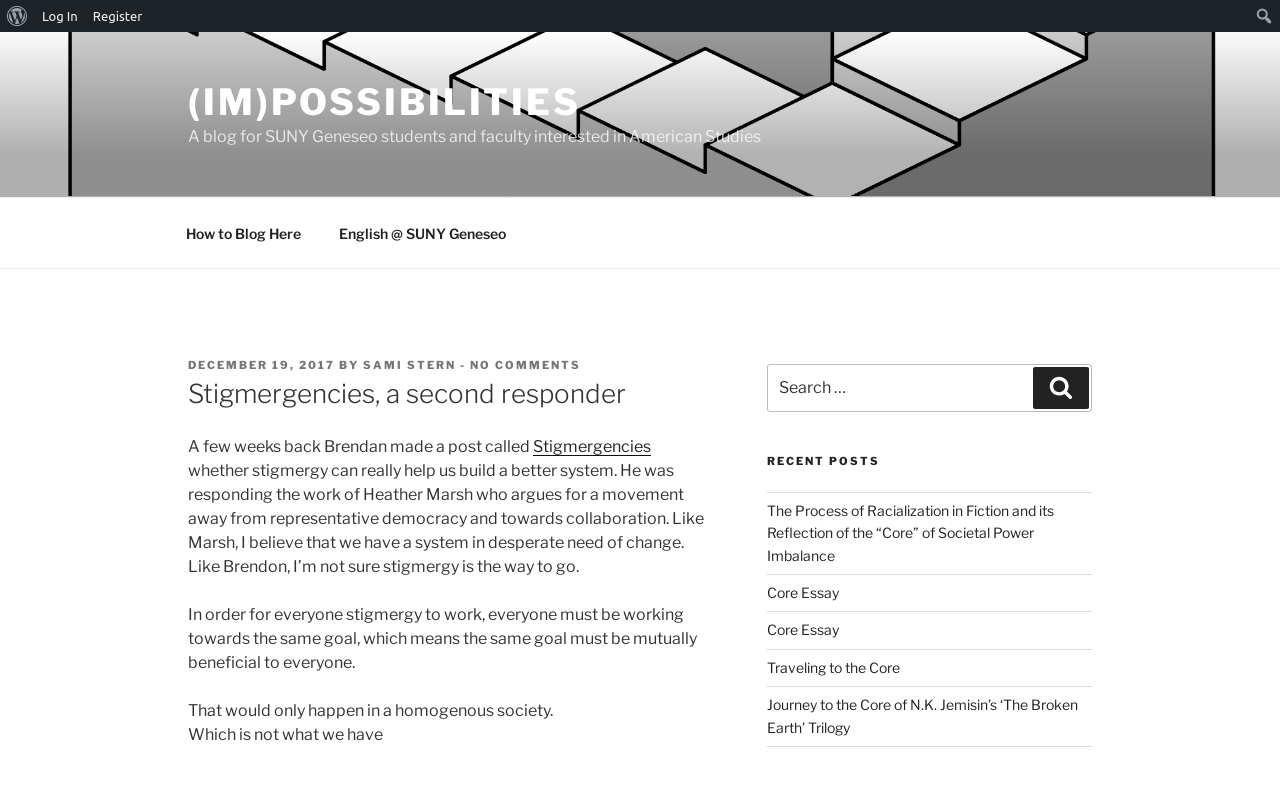Show me the bounding box coordinates of the clickable region to achieve the task as per the instruction: "Search for a specific keyword".

[0.807, 0.466, 0.851, 0.52]